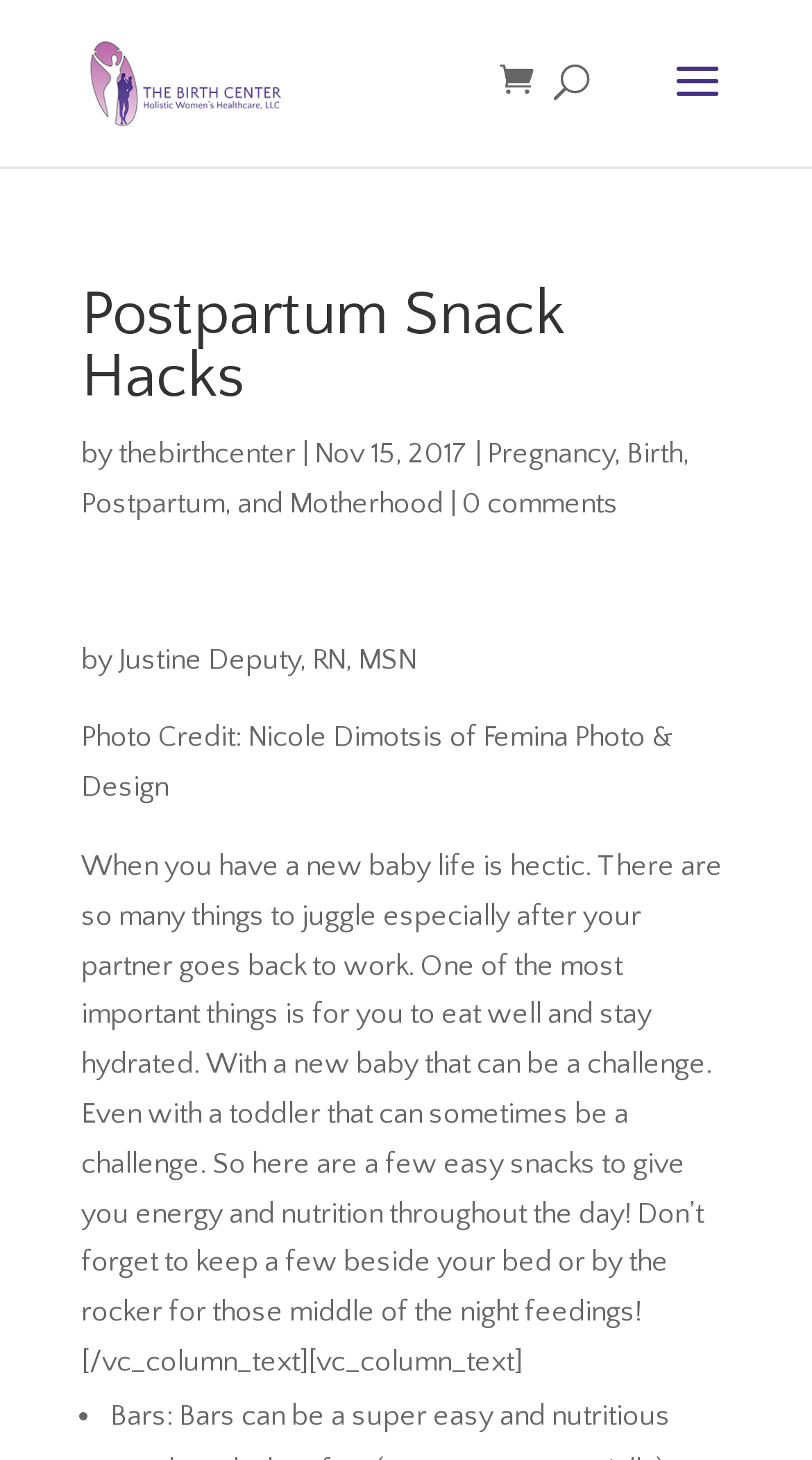Determine the bounding box of the UI element mentioned here: "thebirthcenter". The coordinates must be in the format [left, top, right, bottom] with values ranging from 0 to 1.

[0.146, 0.3, 0.364, 0.322]